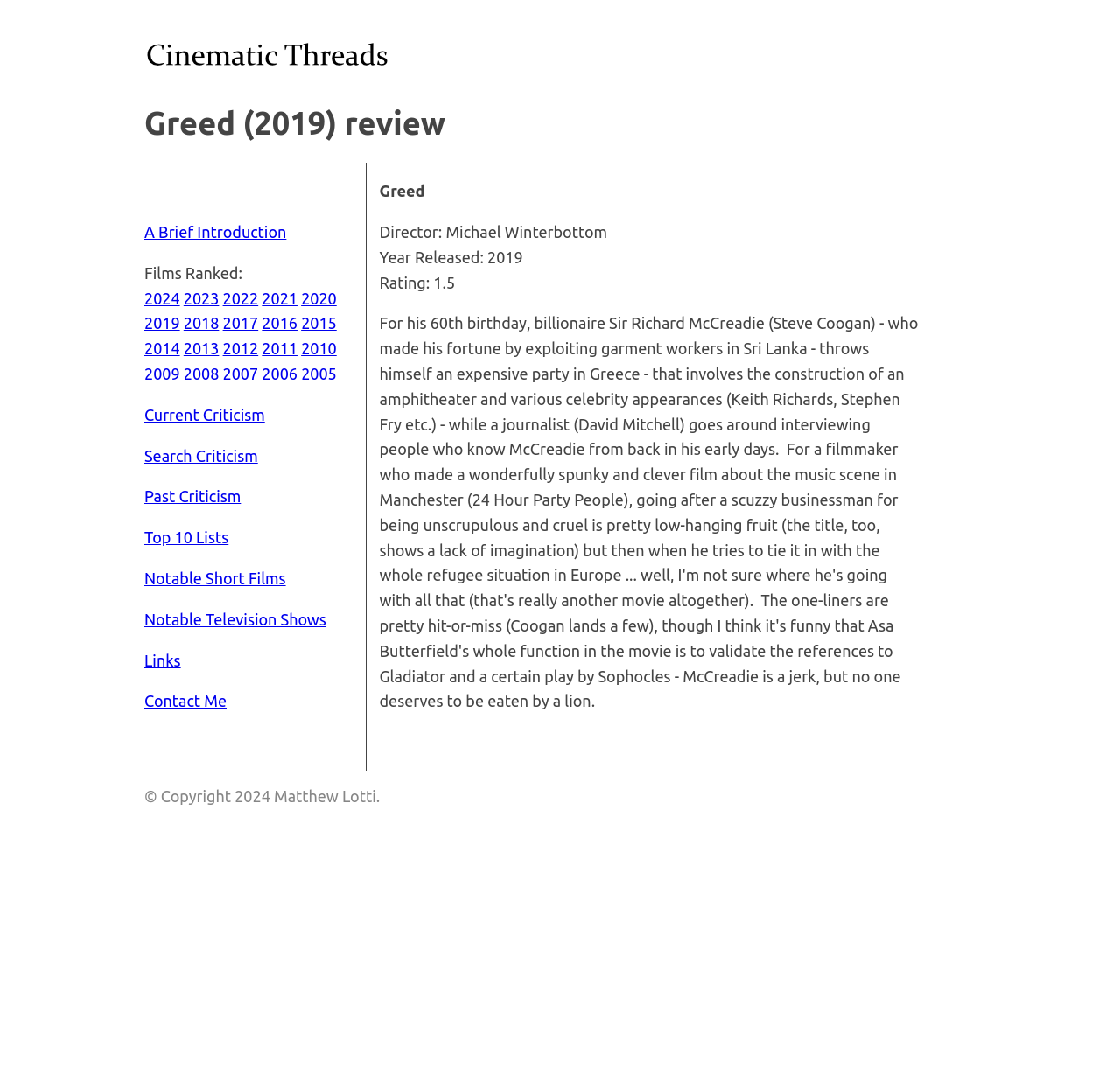What is the rating of the film?
From the image, respond using a single word or phrase.

1.5